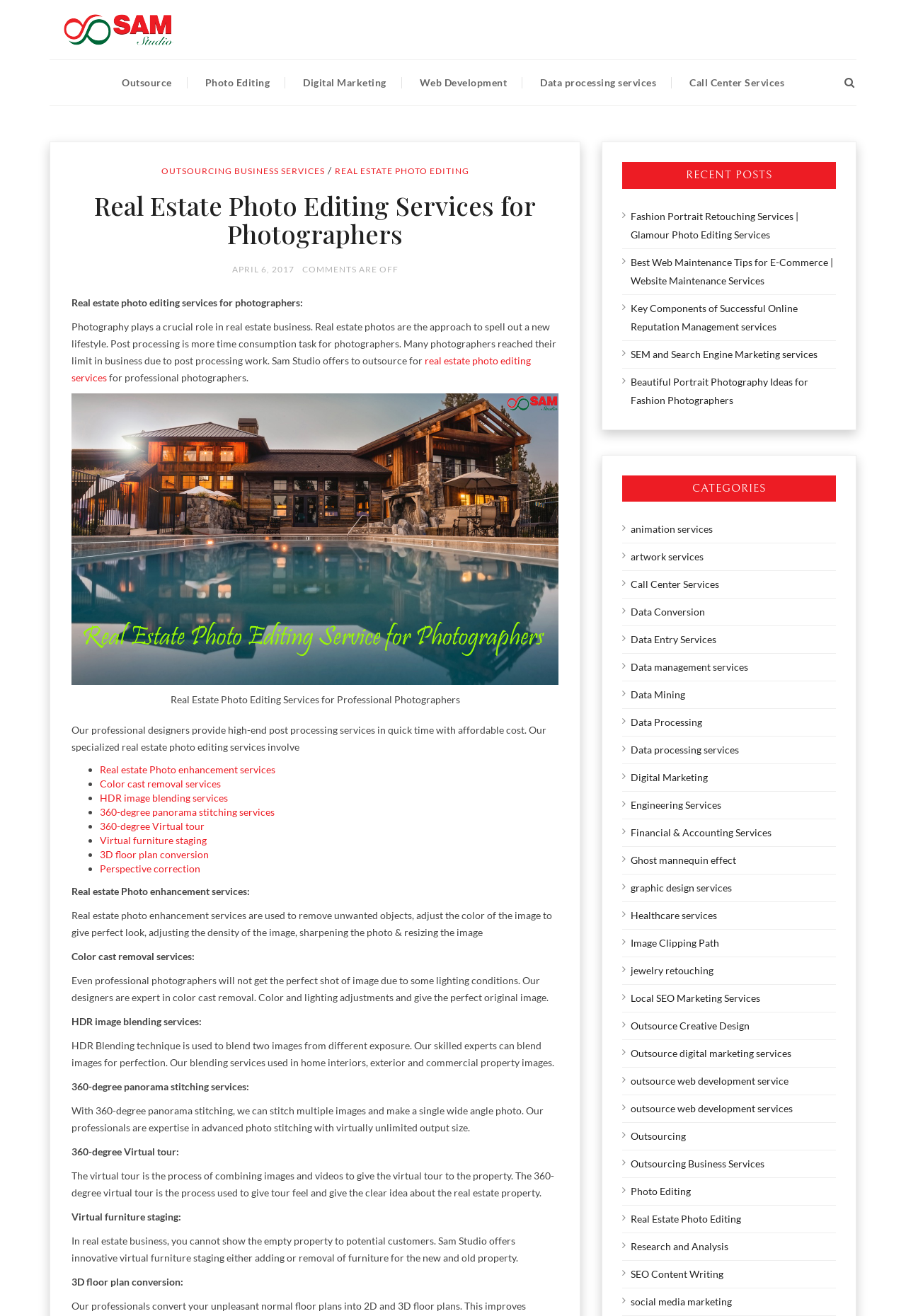Determine the bounding box coordinates of the clickable element necessary to fulfill the instruction: "Click on the link to read more articles like this". Provide the coordinates as four float numbers within the 0 to 1 range, i.e., [left, top, right, bottom].

None